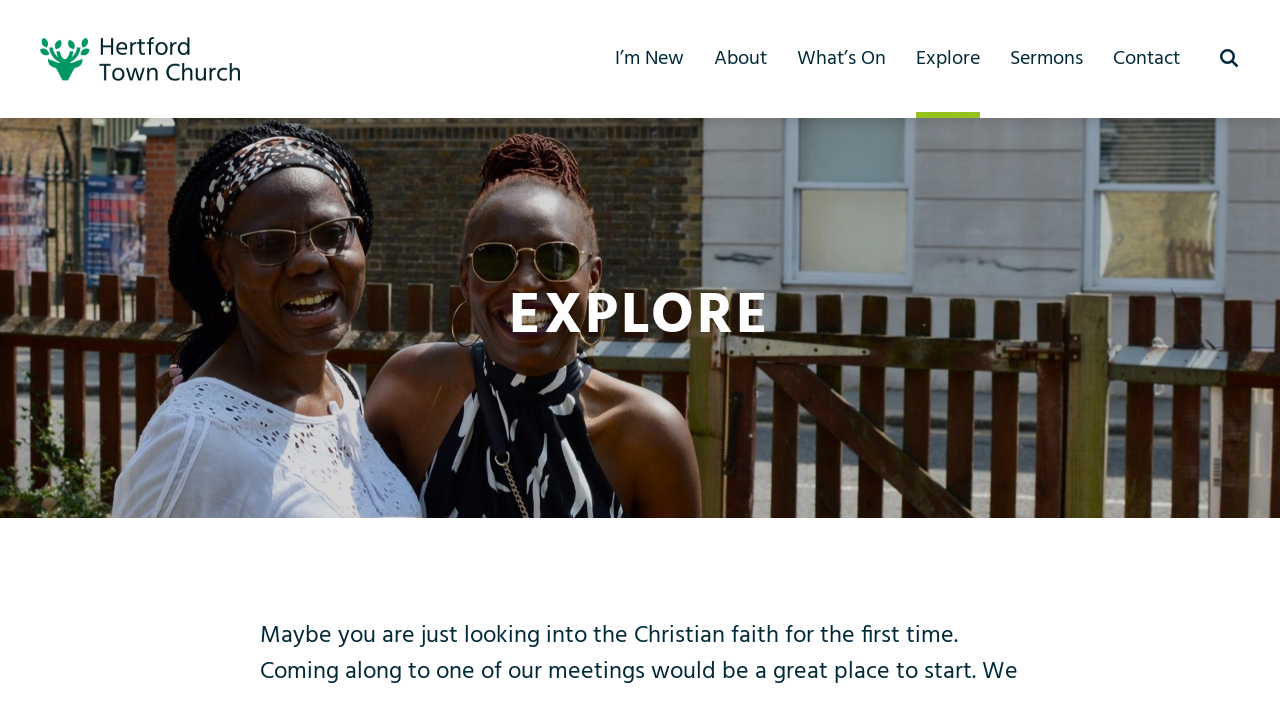Offer a detailed account of what is visible on the webpage.

The webpage is about Hertford Town Church, with a prominent link to the church's name at the top left corner, accompanied by an image of the church's logo. 

Across the top of the page, there are six main navigation links: 'I’m New', 'About', 'What’s On', 'Explore', 'Sermons', and 'Contact', which are evenly spaced and aligned horizontally. 

On the top right corner, there is a 'Show Search' link with a small icon. 

Below the navigation links, there is a large header section that spans most of the page's width. Within this section, there is a prominent heading 'EXPLORE' and a paragraph of text that invites newcomers to explore the Christian faith and attend one of the church's meetings.